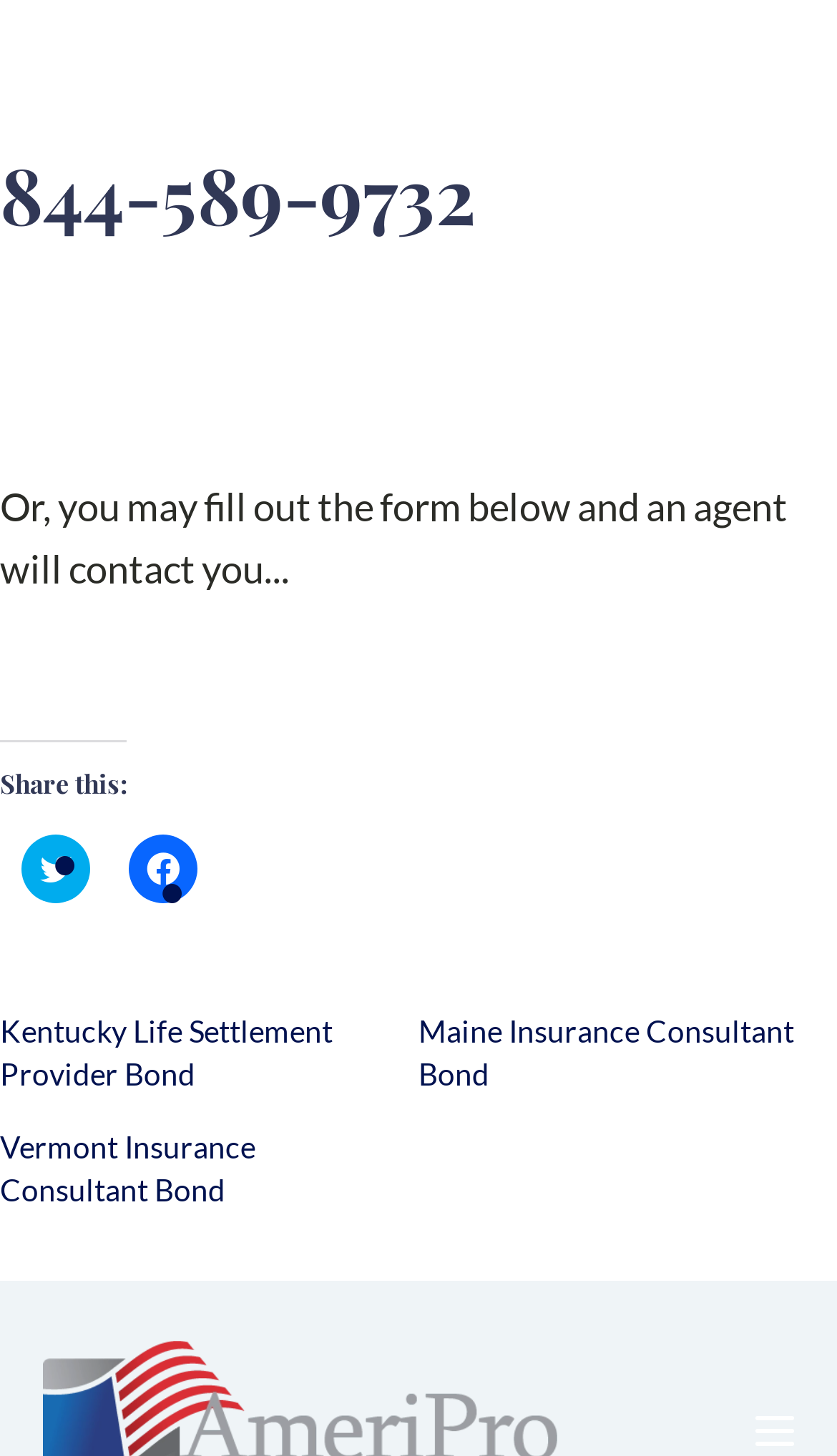How many social media sharing options are available?
Using the information from the image, provide a comprehensive answer to the question.

I counted the number of social media sharing links available on the webpage, which are Twitter and Facebook, so there are 2 options.